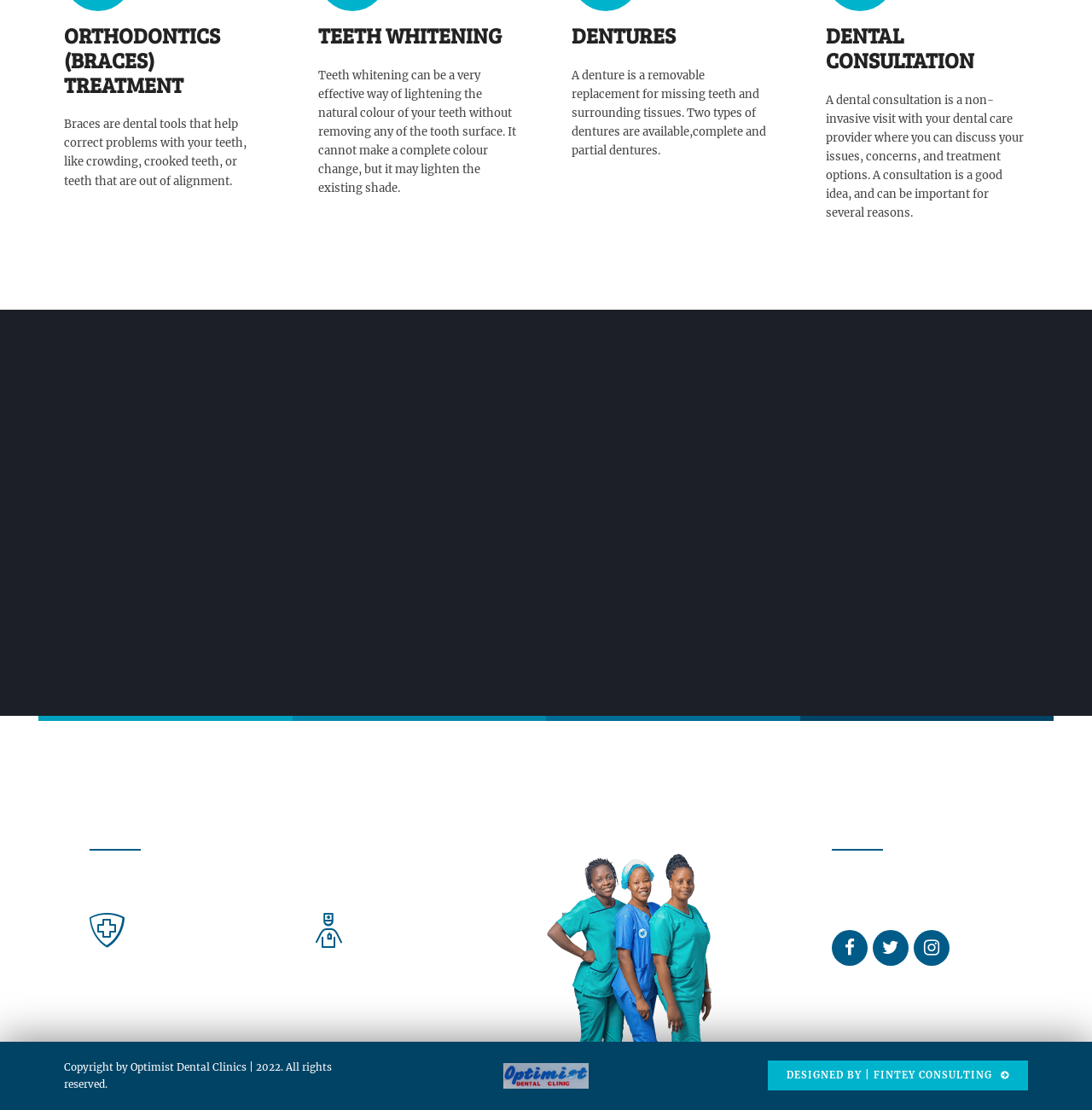Give a concise answer using only one word or phrase for this question:
How can one get in touch with the dental clinic?

Call or WhatsApp 24/7